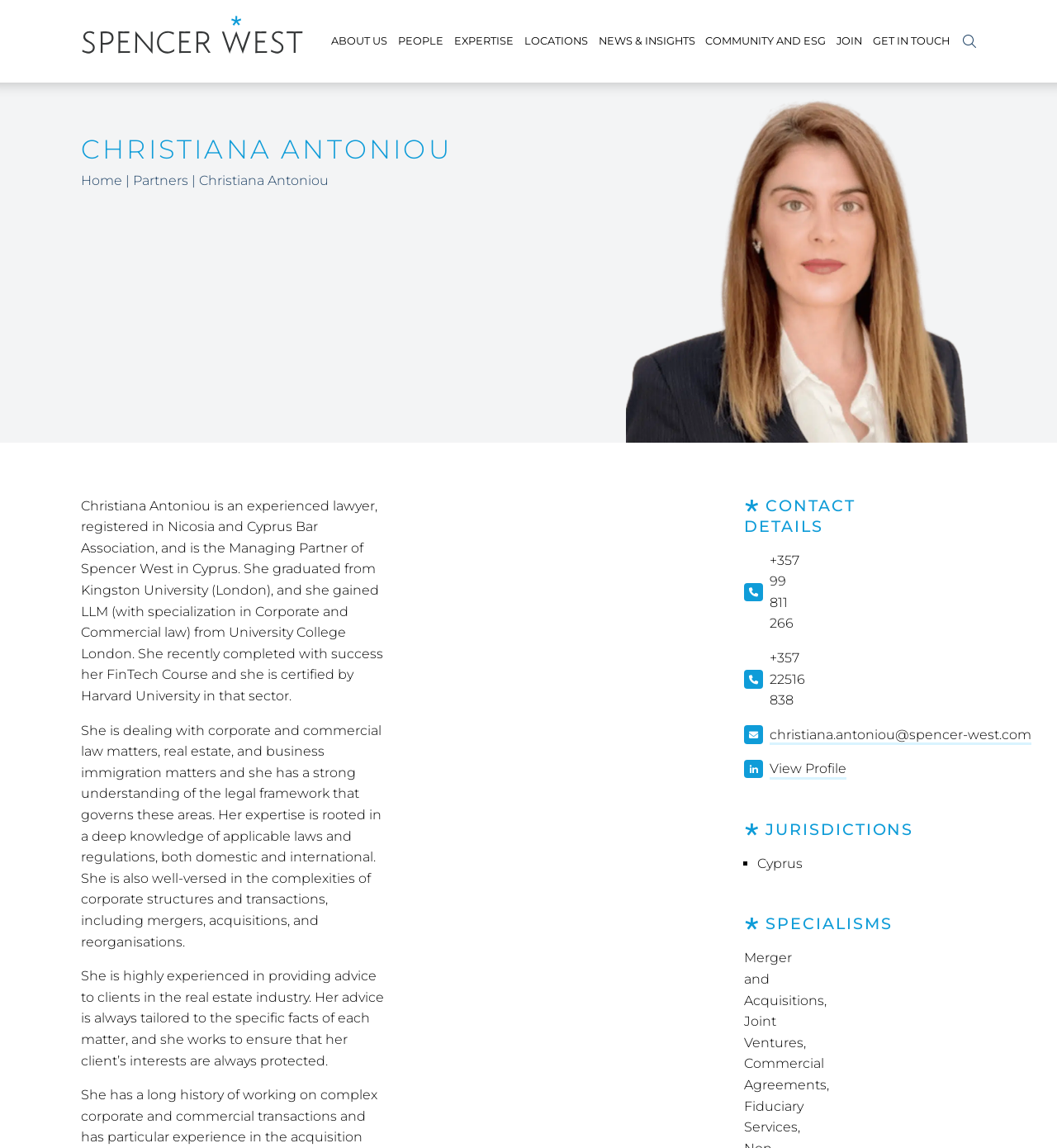Determine the bounding box coordinates of the section I need to click to execute the following instruction: "Call Christiana Antoniou at +357 99 811 266". Provide the coordinates as four float numbers between 0 and 1, i.e., [left, top, right, bottom].

[0.704, 0.479, 0.76, 0.552]